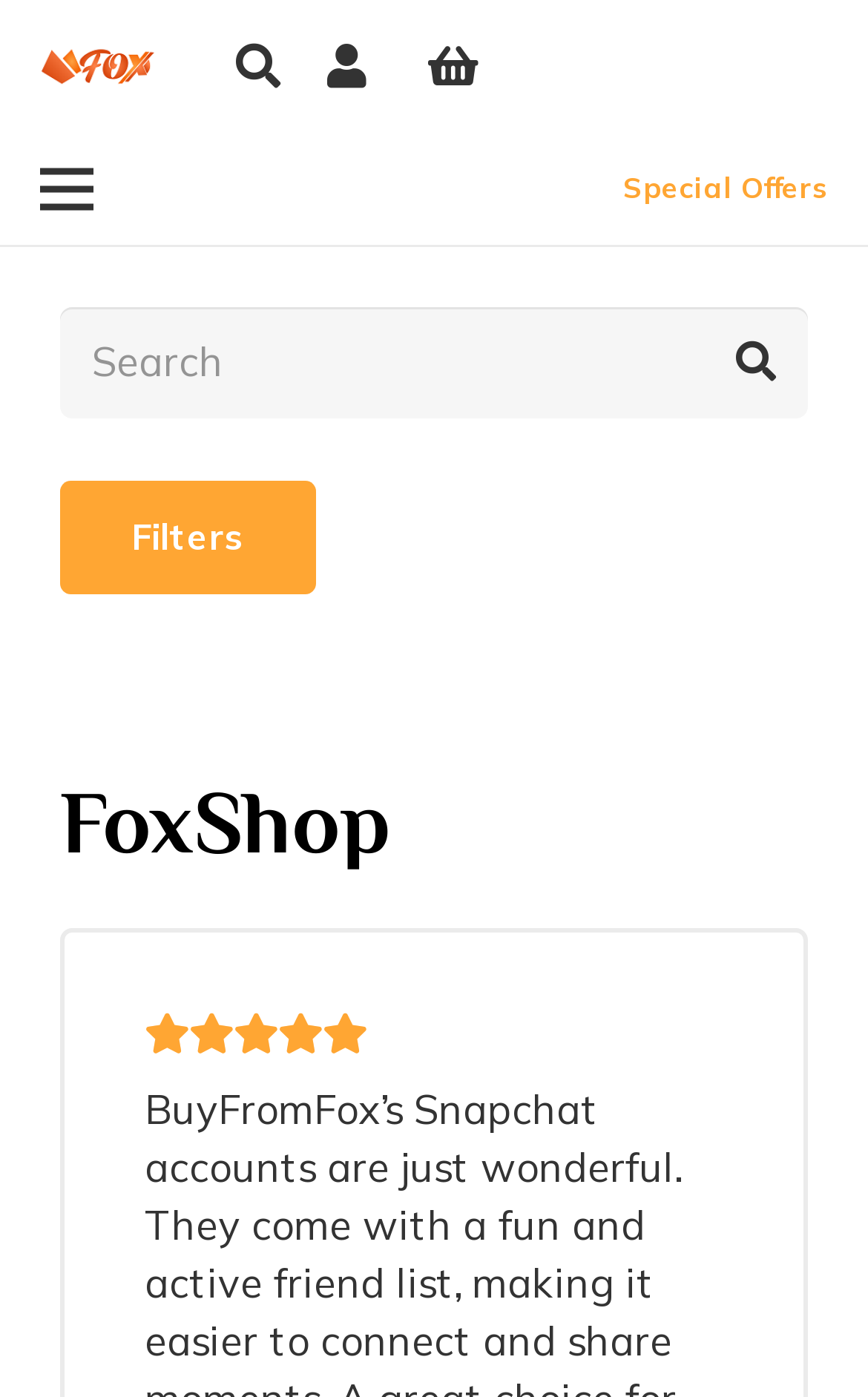Please determine the bounding box coordinates of the section I need to click to accomplish this instruction: "open menu".

[0.009, 0.096, 0.145, 0.175]